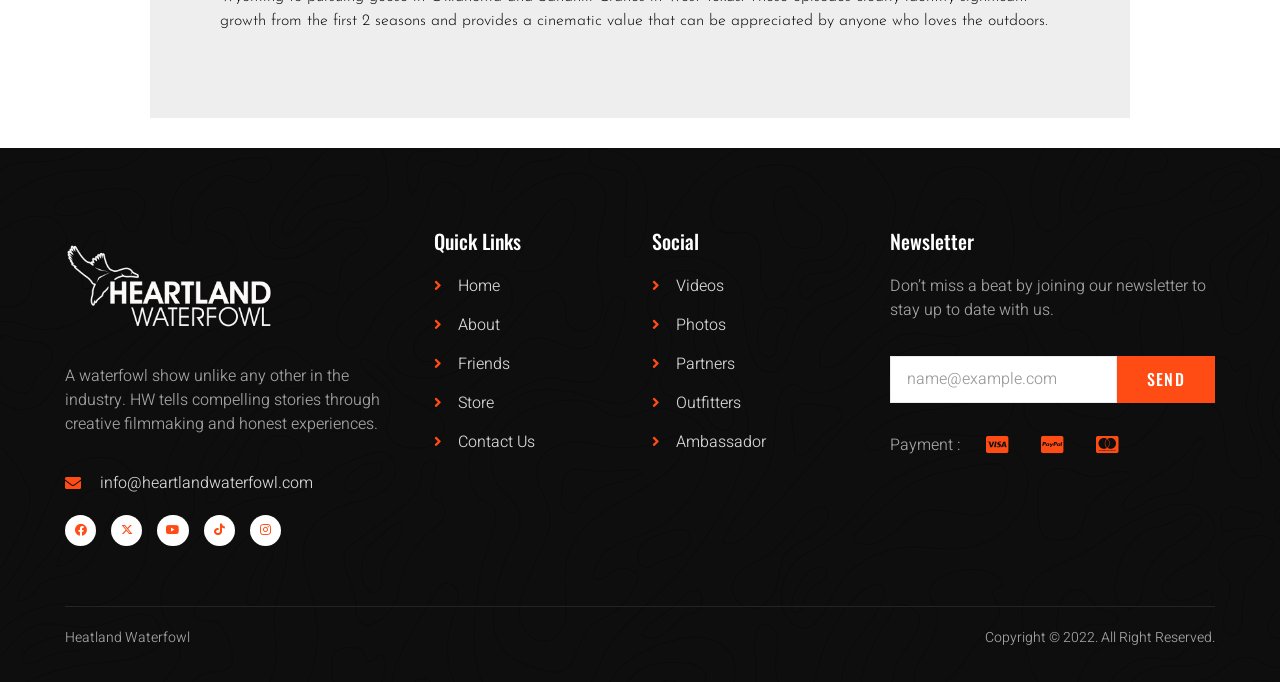What is the purpose of the newsletter?
Based on the screenshot, provide your answer in one word or phrase.

Stay up to date with Heartland Waterfowl